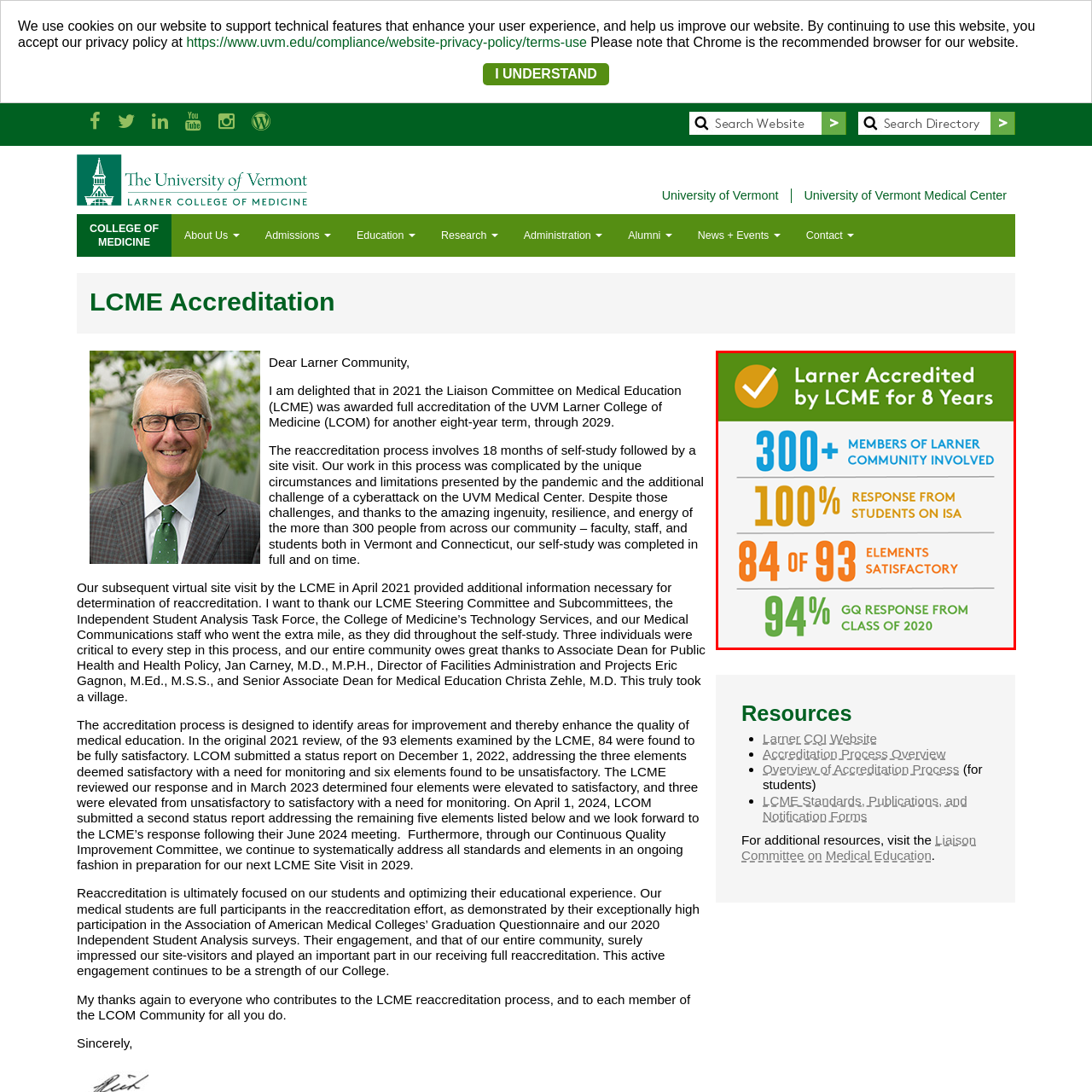Provide a comprehensive description of the image contained within the red rectangle.

The image titled "Larner Accredited by LCME for 8 Years" highlights significant achievements of the Larner College of Medicine during its accreditation process with the Liaison Committee on Medical Education (LCME). Key points include the involvement of over 300 members of the Larner community in the reaccreditation efforts, achieving a 100% response rate from students on the Independent Student Analysis (ISA), and demonstrating that 84 out of 93 evaluated elements were found satisfactory. Additionally, the image notes a 94% response rate from the class of 2020 on the Graduation Questionnaire (GQ). This infographic represents the collective effort and engagement of the college community in maintaining high educational standards and securing ongoing accreditation.